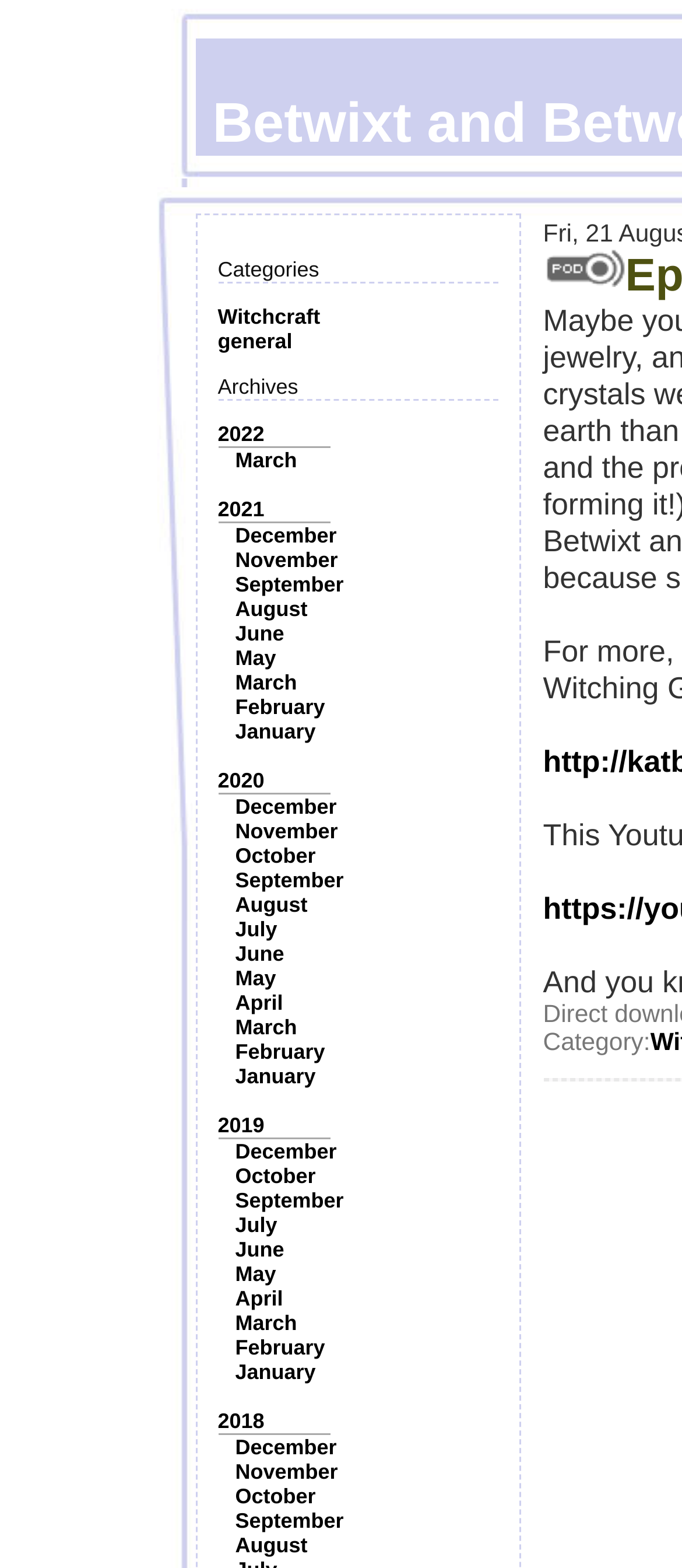Based on the provided description, "April", find the bounding box of the corresponding UI element in the screenshot.

[0.345, 0.82, 0.415, 0.836]